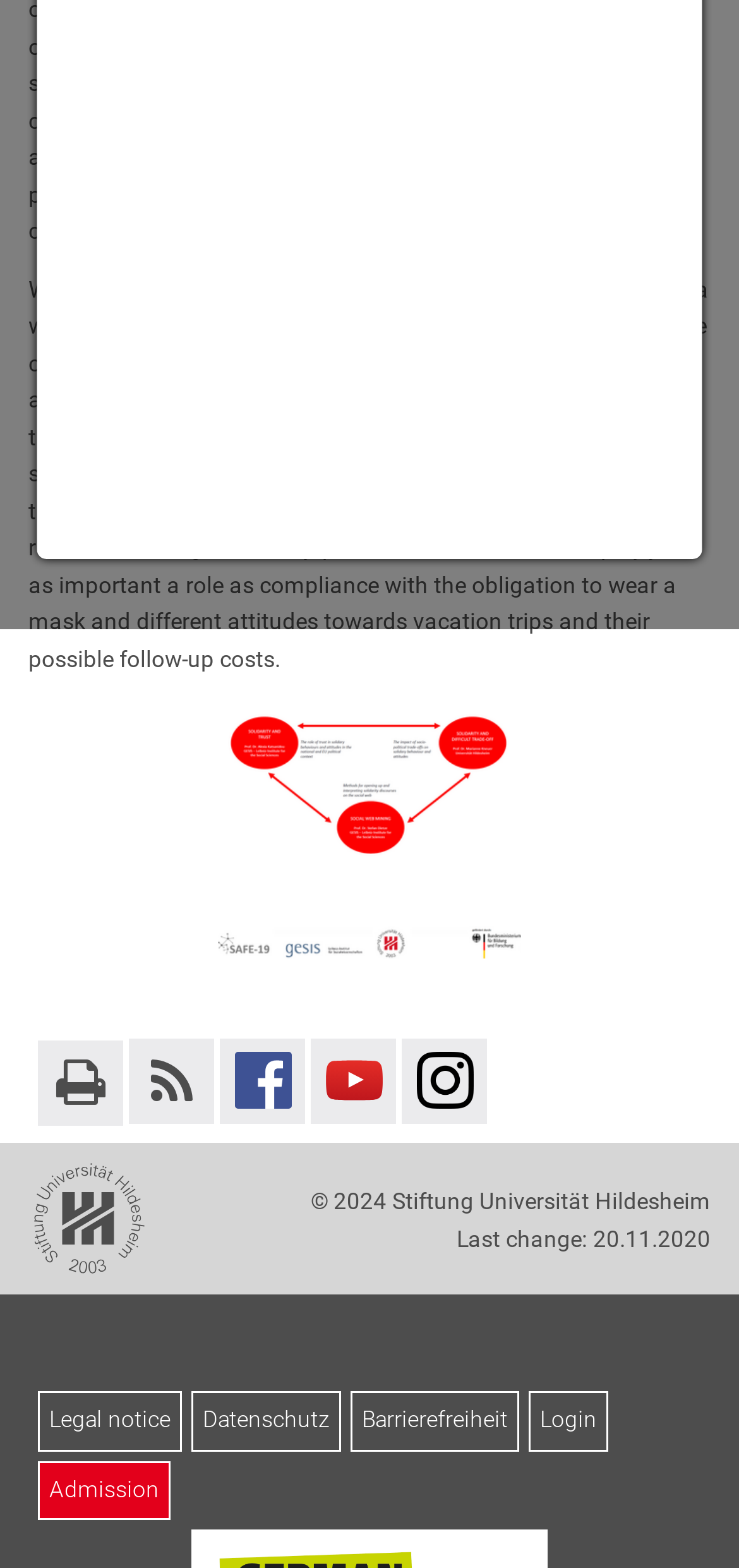Given the element description Legal notice, specify the bounding box coordinates of the corresponding UI element in the format (top-left x, top-left y, bottom-right x, bottom-right y). All values must be between 0 and 1.

[0.051, 0.887, 0.246, 0.925]